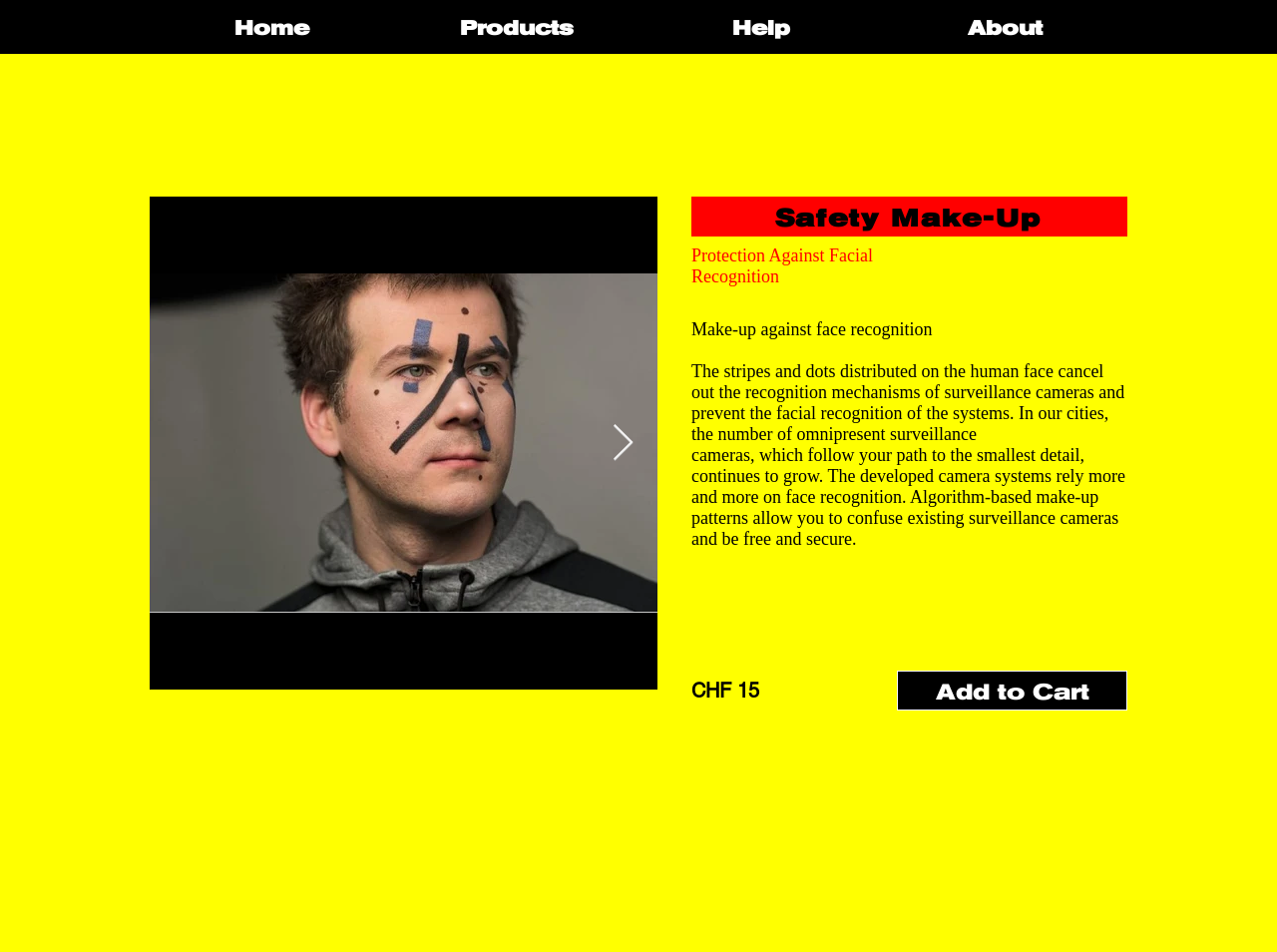What is the purpose of the make-up?
Using the image, elaborate on the answer with as much detail as possible.

Based on the webpage content, the make-up is designed to protect against facial recognition by surveillance cameras. The text explains that the stripes and dots on the human face cancel out the recognition mechanisms of these cameras, allowing individuals to be free and secure.